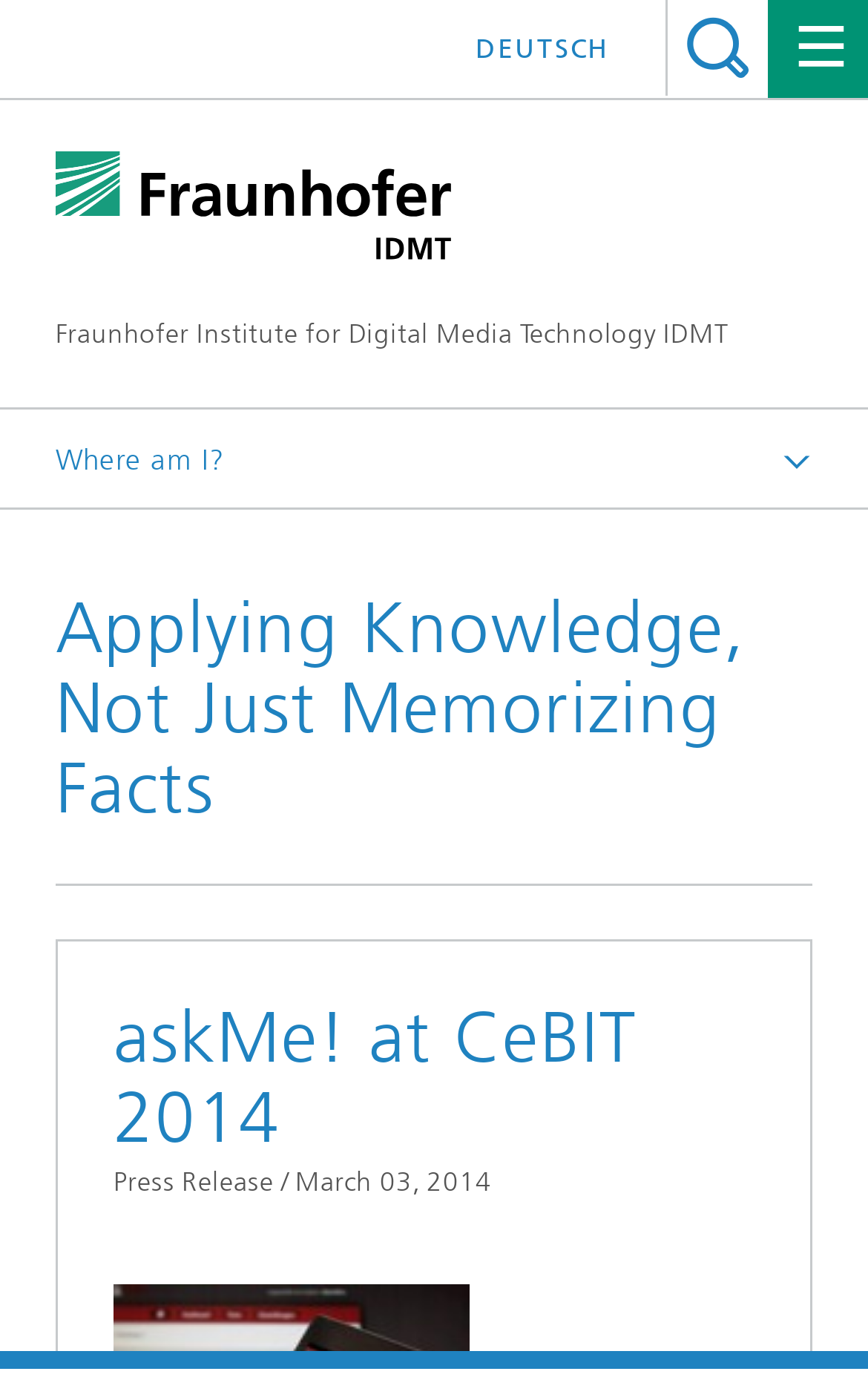Determine the main text heading of the webpage and provide its content.

Applying Knowledge, Not Just Memorizing Facts